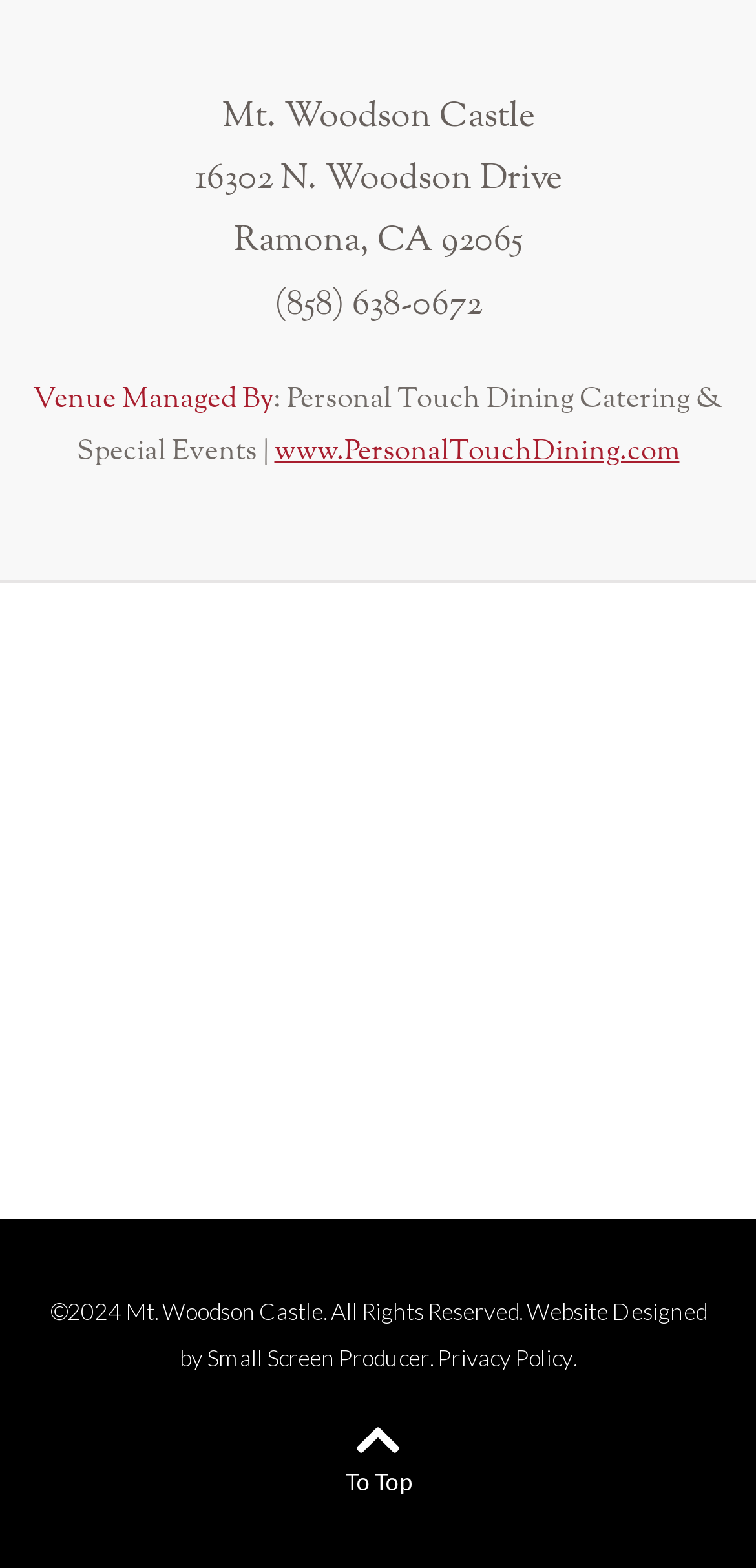Find the bounding box coordinates of the element to click in order to complete the given instruction: "Call the venue."

[0.363, 0.174, 0.637, 0.214]